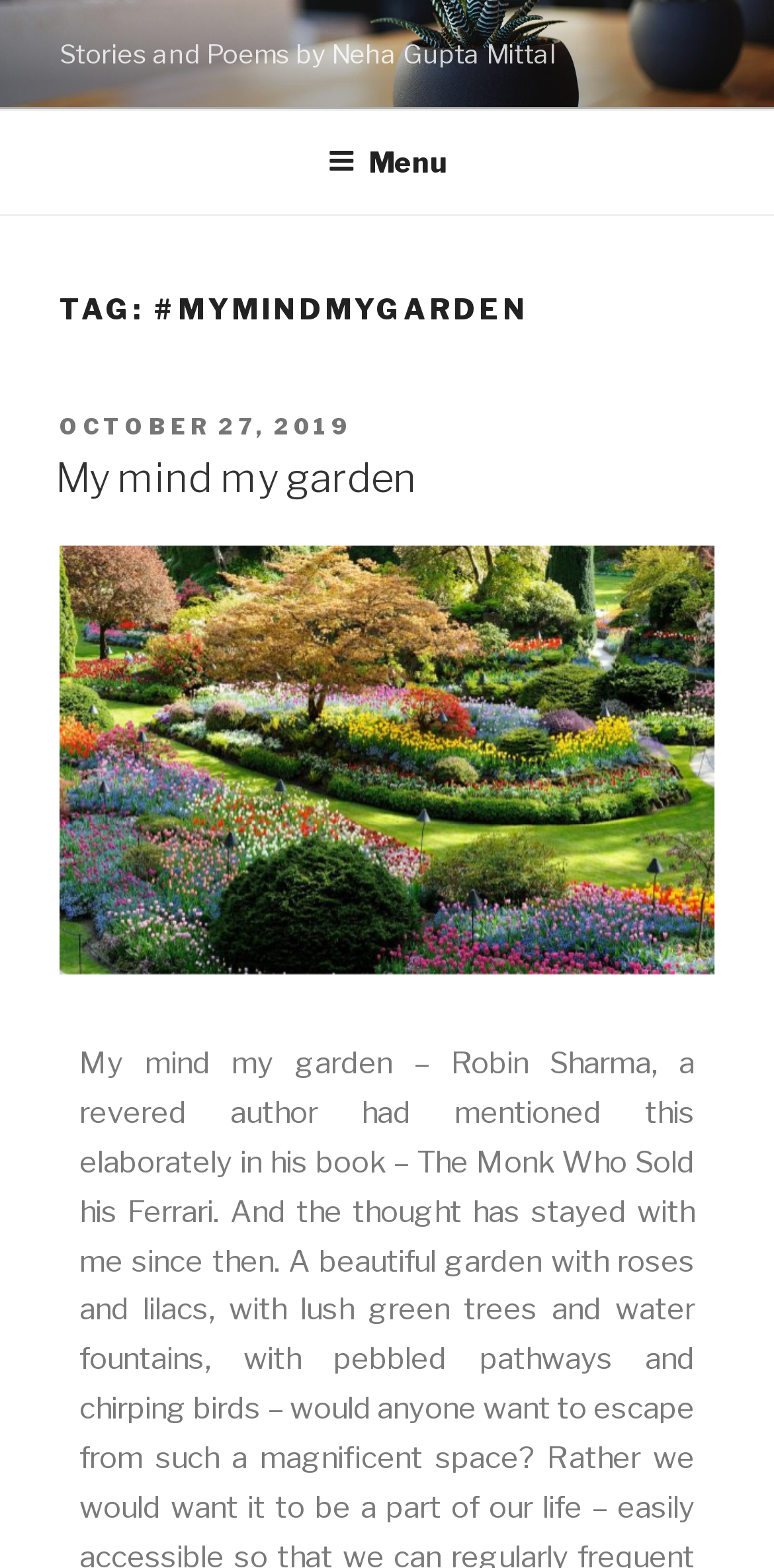Based on the image, please elaborate on the answer to the following question:
How many links are in the header section?

The header section 'TAG: #MYMINDMYGARDEN' contains two link elements: 'OCTOBER 27, 2019' and 'My mind my garden'.